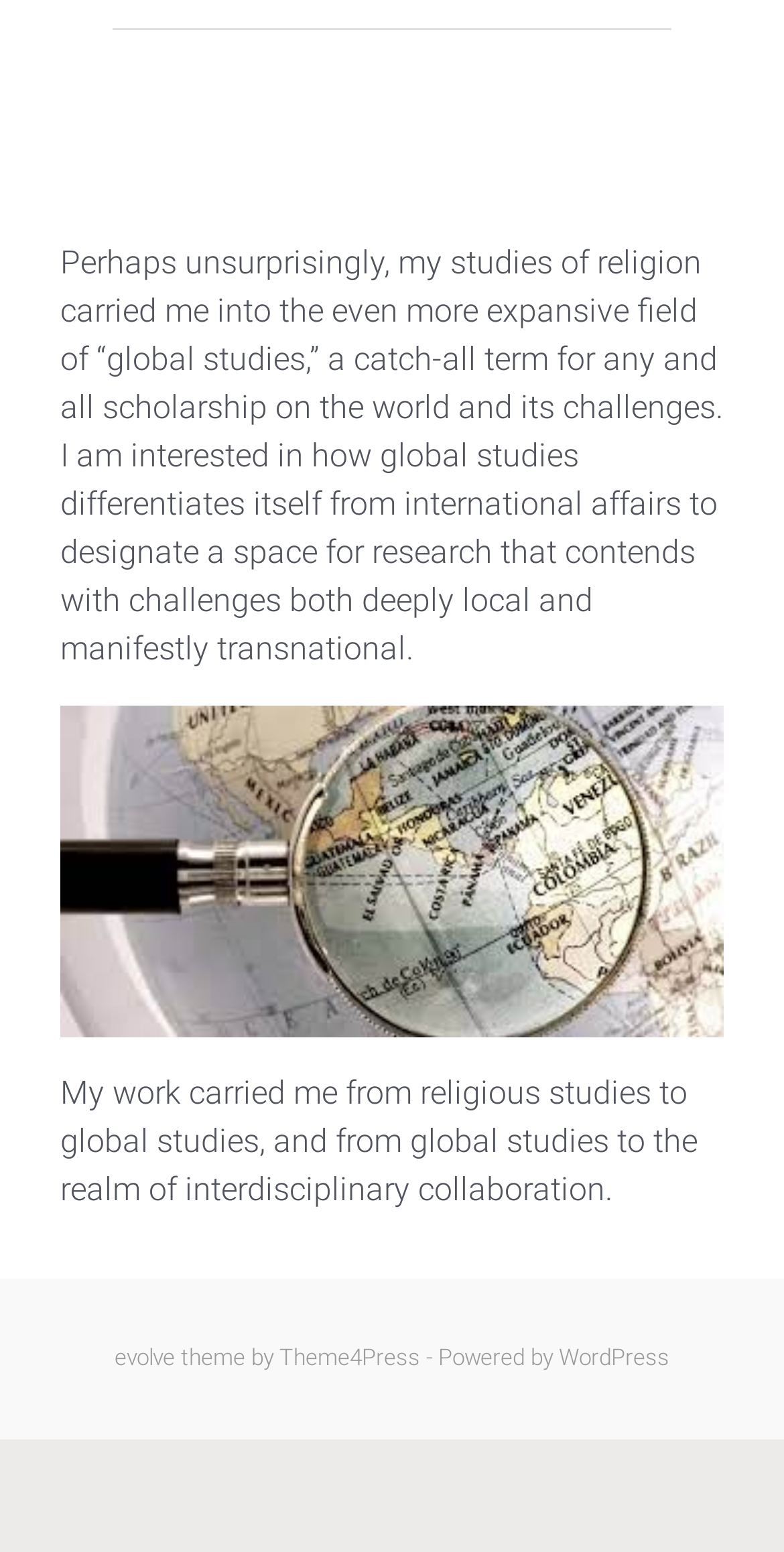What is the author's field of study?
Refer to the image and respond with a one-word or short-phrase answer.

Global studies